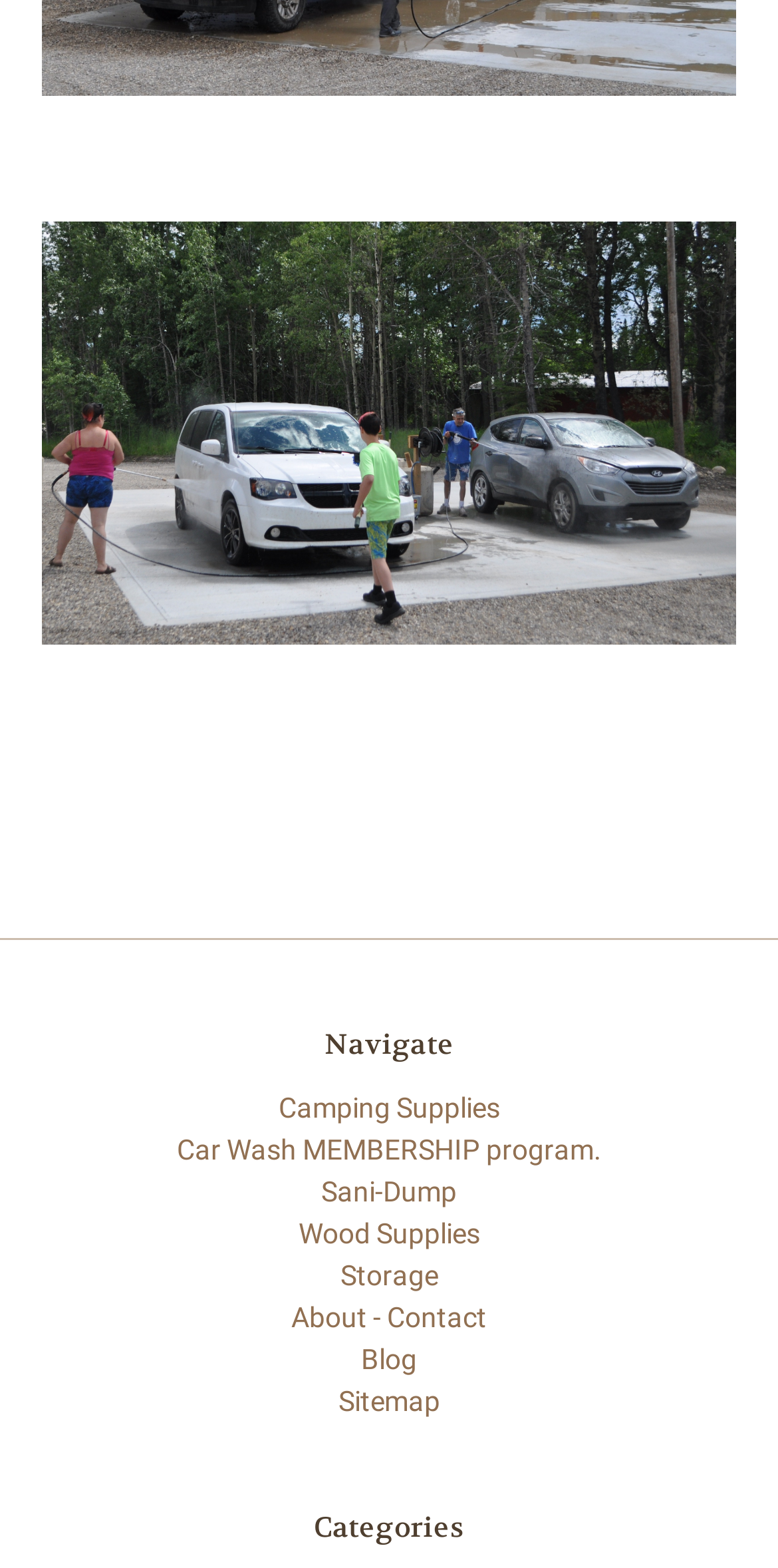Provide the bounding box coordinates for the UI element described in this sentence: "About - Contact". The coordinates should be four float values between 0 and 1, i.e., [left, top, right, bottom].

[0.374, 0.83, 0.626, 0.85]